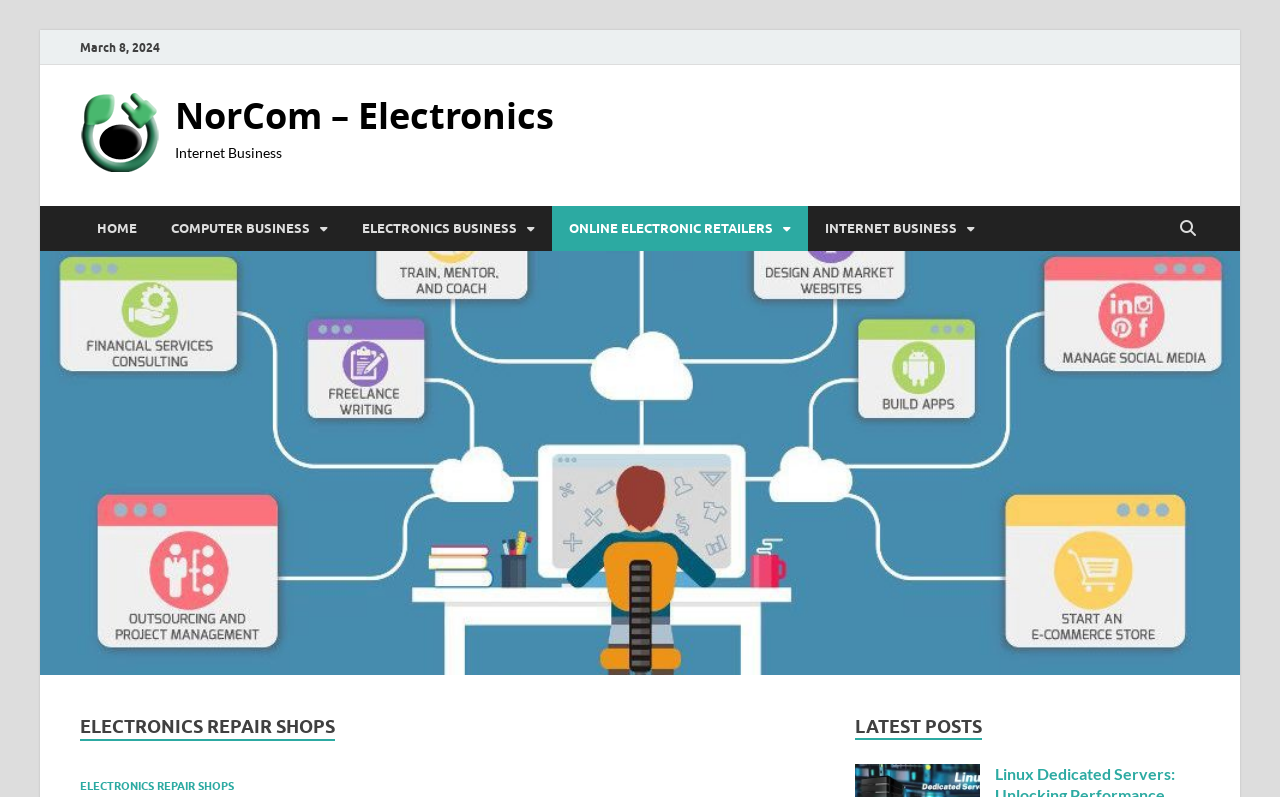Please pinpoint the bounding box coordinates for the region I should click to adhere to this instruction: "go to home page".

[0.062, 0.258, 0.12, 0.315]